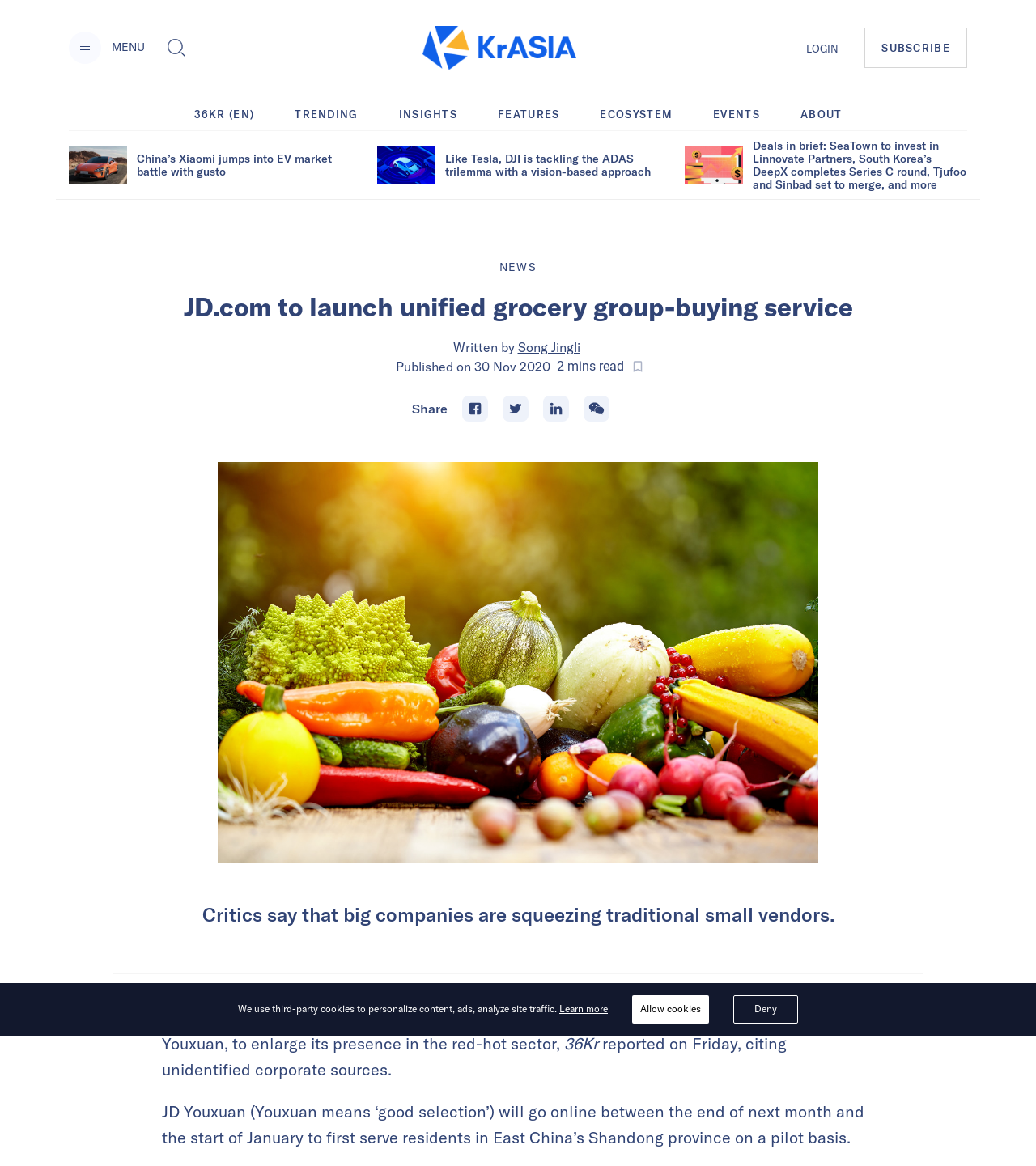Summarize the webpage comprehensively, mentioning all visible components.

The webpage is a news article from KrASIA, a online news platform. At the top left corner, there is a menu button and a toggle search button. Next to them, there is a logo of KrASIA, which is also a link to the website's homepage. On the top right corner, there is a main navigation menu with links to login, subscribe, and other sections of the website.

Below the navigation menu, there are several news article links, including "36KR (EN)", "TRENDING", "INSIGHTS", "FEATURES", "ECOSYSTEM", "EVENTS", and "ABOUT". These links are arranged horizontally across the page.

The main content of the webpage is an article about JD.com, a Chinese e-commerce company, launching a unified grocery group-buying service. The article has a heading, "JD.com to launch unified grocery group-buying service", and a subheading, "Critics say that big companies are squeezing traditional small vendors." The article is written by Song Jingli and was published on November 30, 2020.

The article has several paragraphs of text, with links to other related articles and websites. There are also buttons to bookmark the article, share it on social media, and read more. At the bottom of the page, there is a notice about the use of third-party cookies and buttons to accept or decline cookies.

On the left side of the page, there are three news article summaries with images, each with a heading and a brief description of the article. These summaries are arranged vertically, with the most recent article at the top.